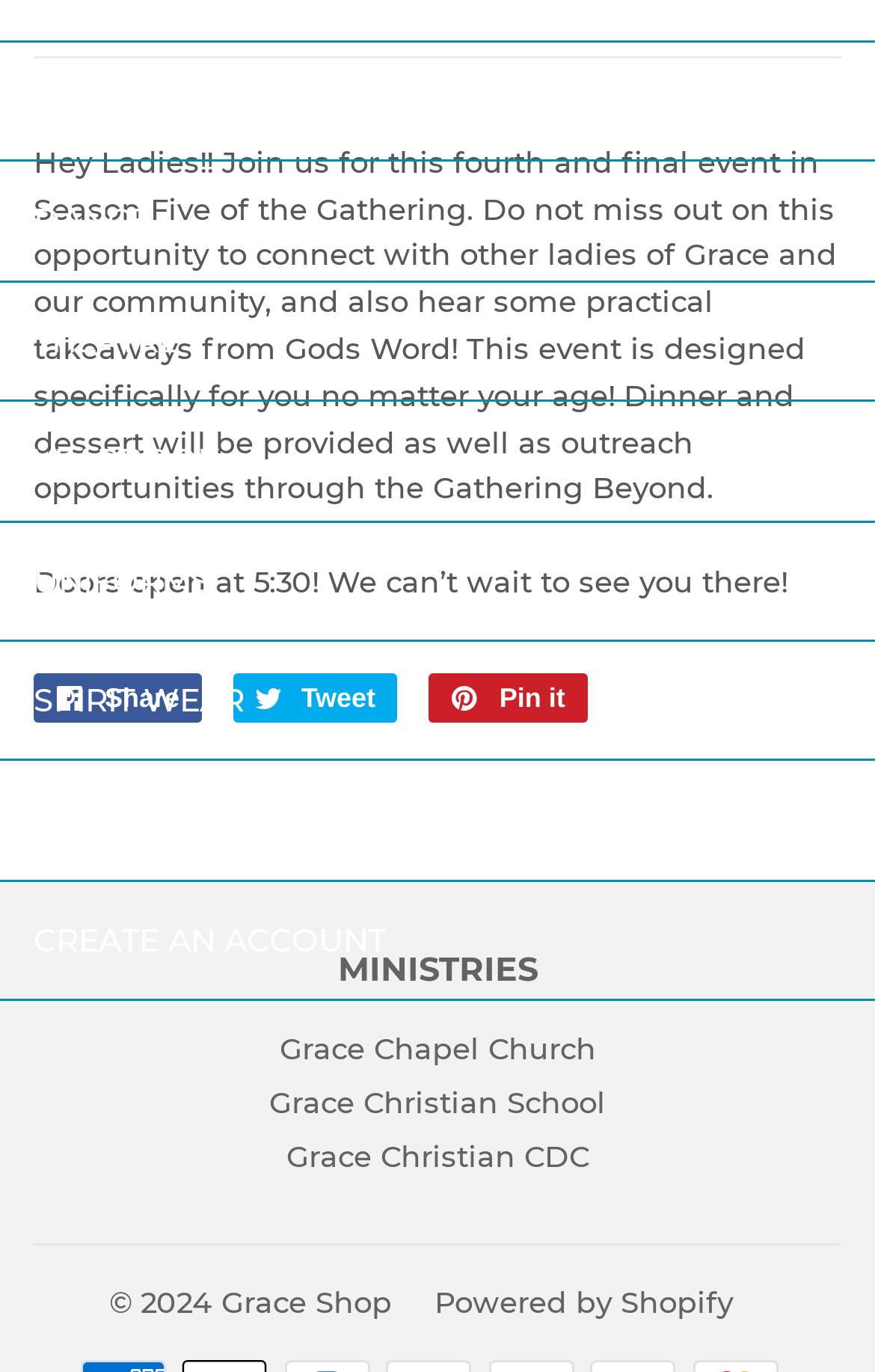Provide the bounding box coordinates of the HTML element this sentence describes: "→ Sign up". The bounding box coordinates consist of four float numbers between 0 and 1, i.e., [left, top, right, bottom].

None